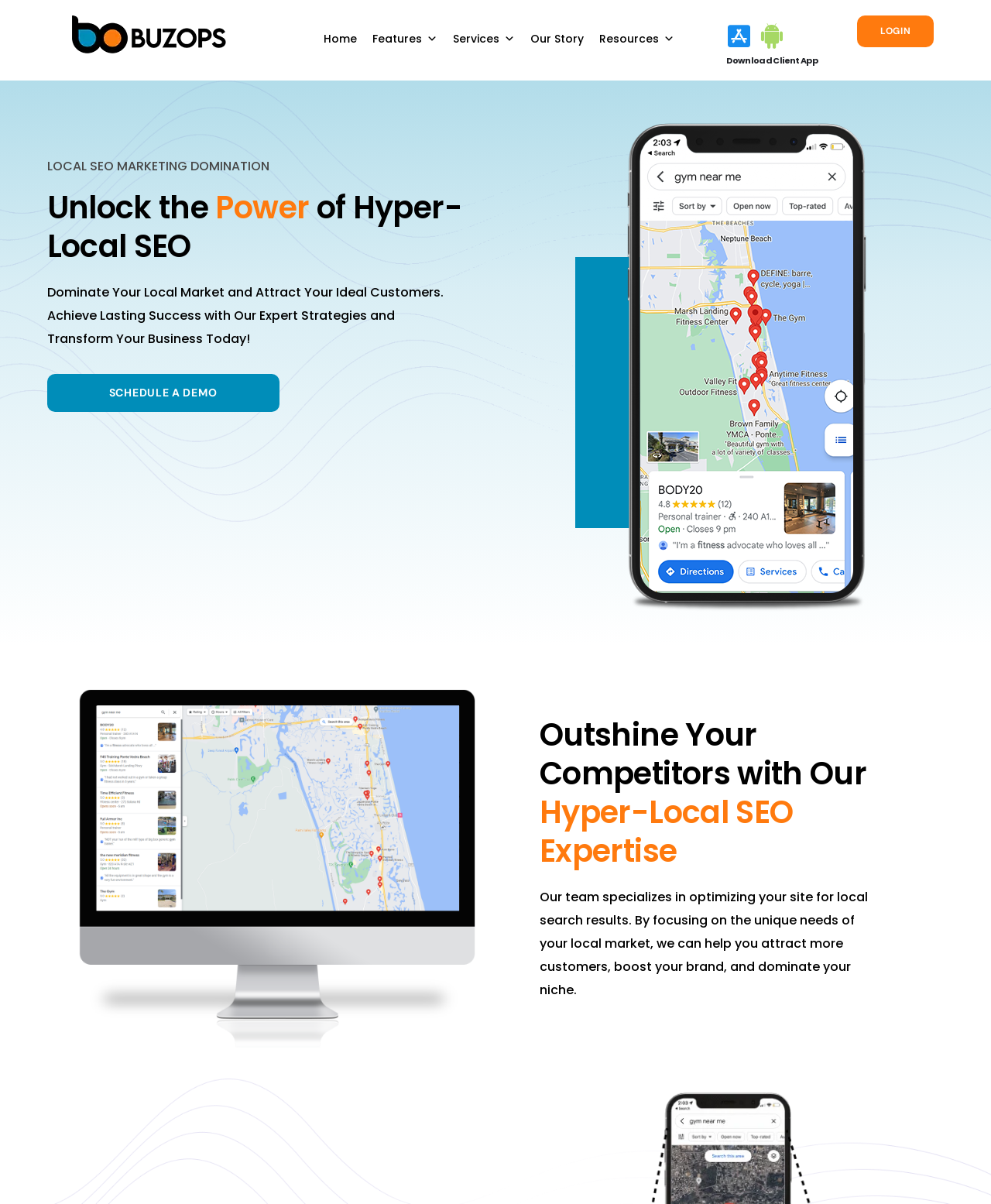What is the benefit of using their services?
Refer to the image and give a detailed answer to the query.

According to the StaticText 'Dominate Your Local Market and Attract Your Ideal Customers. Achieve Lasting Success with Our Expert Strategies and Transform Your Business Today!', one of the benefits of using their services is to attract ideal customers.